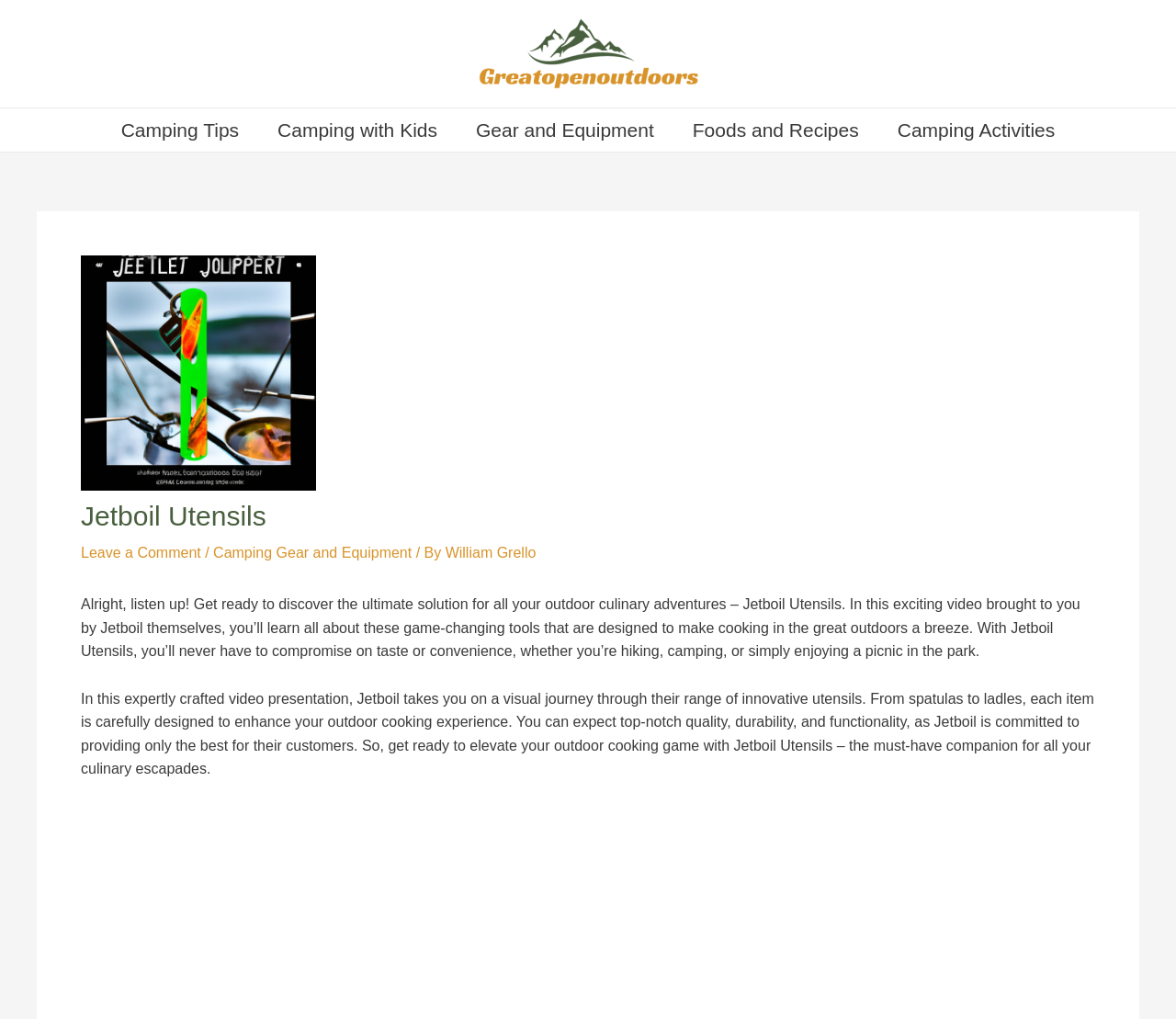What is the purpose of Jetboil Utensils?
From the details in the image, provide a complete and detailed answer to the question.

According to the webpage, Jetboil Utensils are designed to make cooking in the great outdoors a breeze, whether you're hiking, camping, or simply enjoying a picnic in the park.